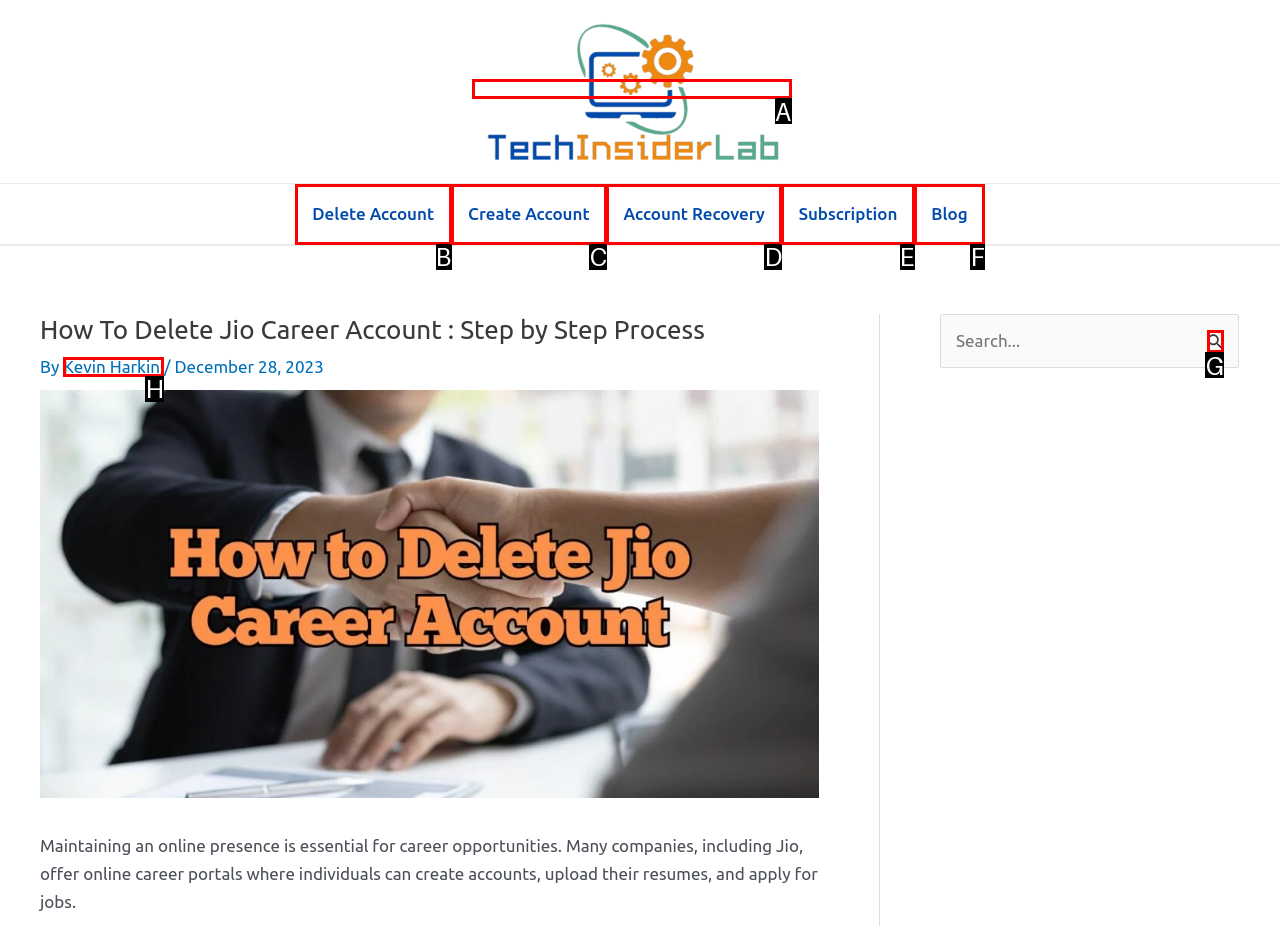Indicate which red-bounded element should be clicked to perform the task: Click the Search Submit button Answer with the letter of the correct option.

G